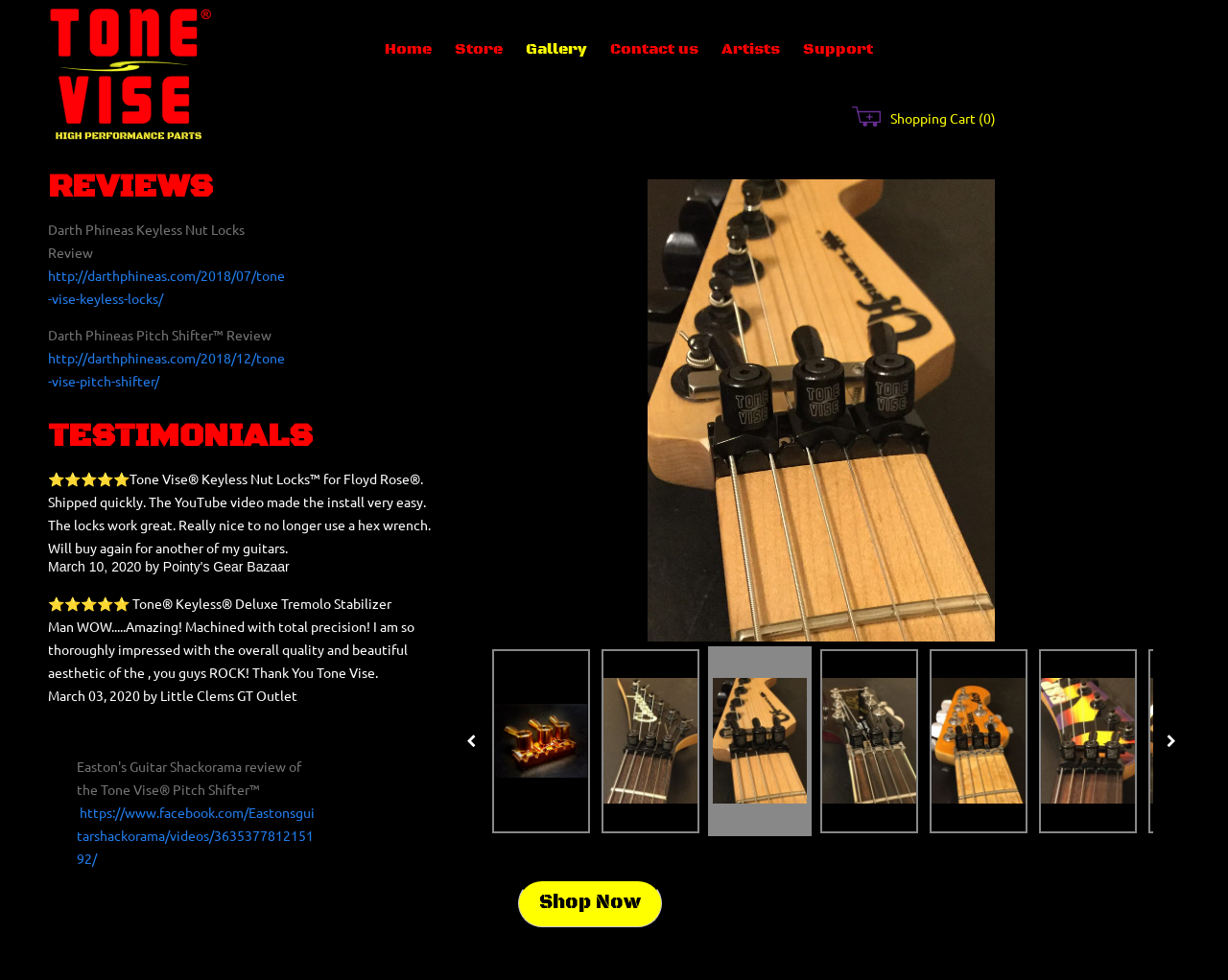Extract the bounding box coordinates for the UI element described as: "Shop Now".

[0.422, 0.897, 0.539, 0.946]